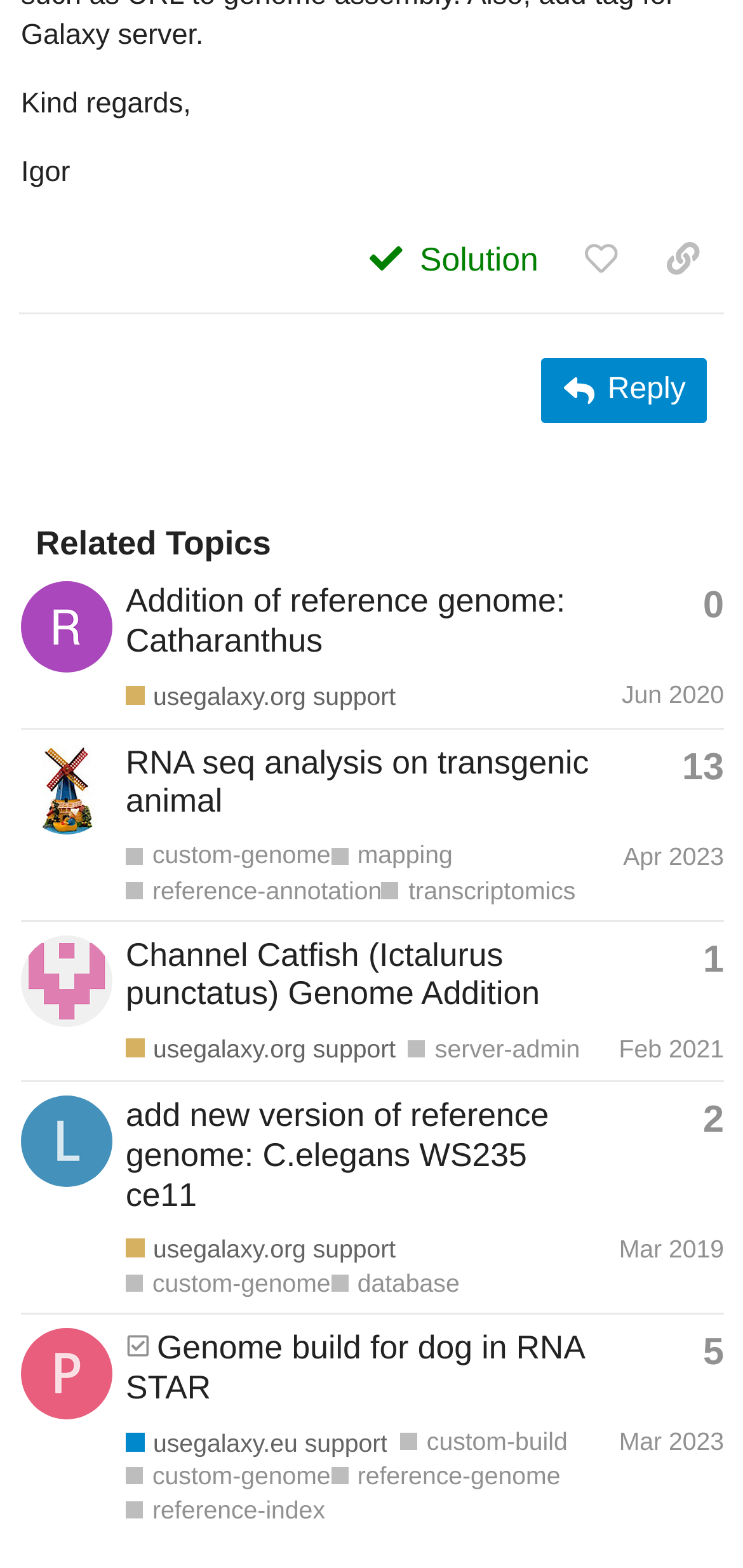What is the title of the topic with 13 replies?
Use the information from the screenshot to give a comprehensive response to the question.

I found the topic with 13 replies in the 'Related Topics' section, and it says 'RNA seq analysis on transgenic animal'.